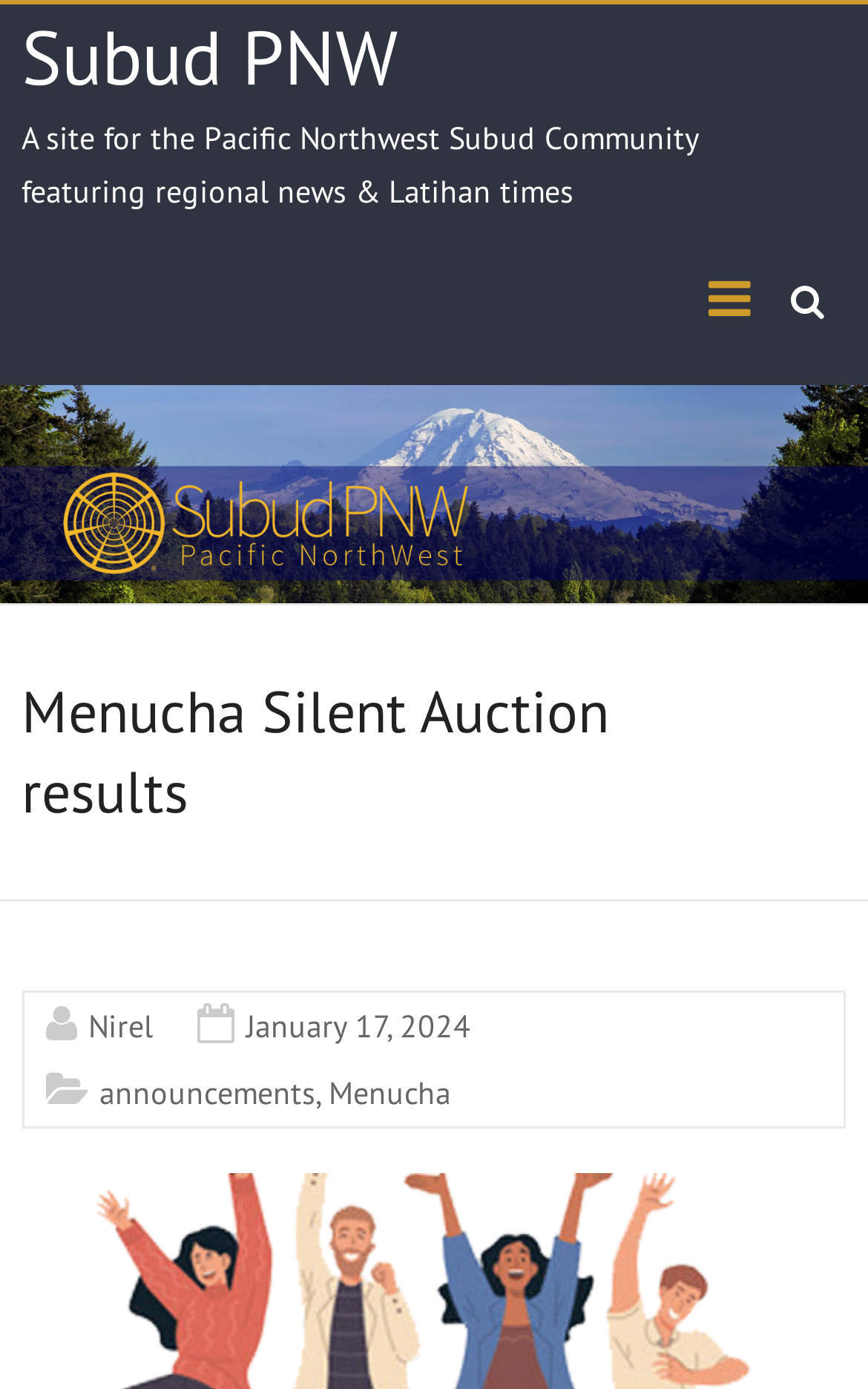What is the date mentioned in the footer?
Answer the question with a single word or phrase, referring to the image.

January 17, 2024